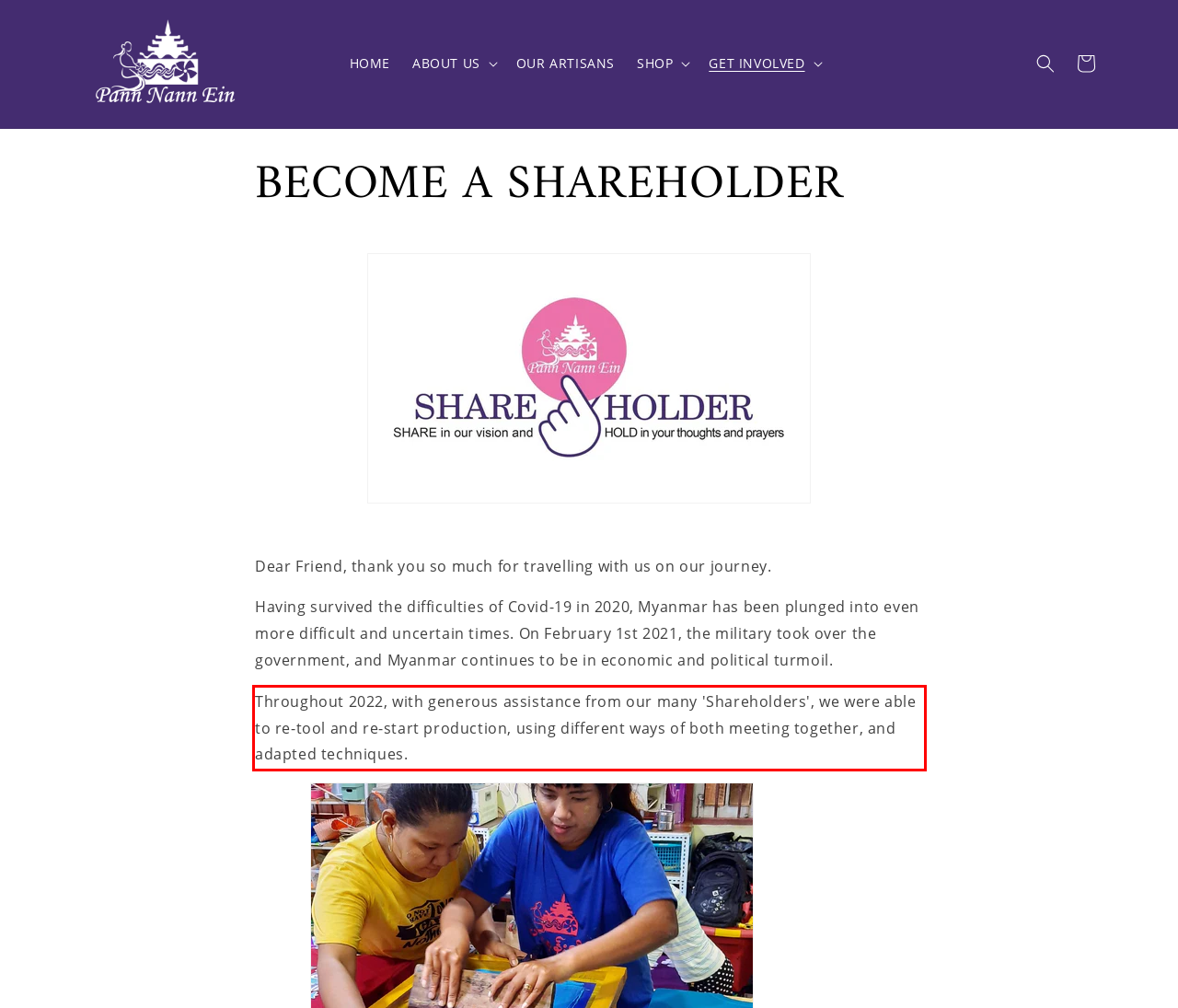Within the provided webpage screenshot, find the red rectangle bounding box and perform OCR to obtain the text content.

Throughout 2022, with generous assistance from our many 'Shareholders', we were able to re-tool and re-start production, using different ways of both meeting together, and adapted techniques.